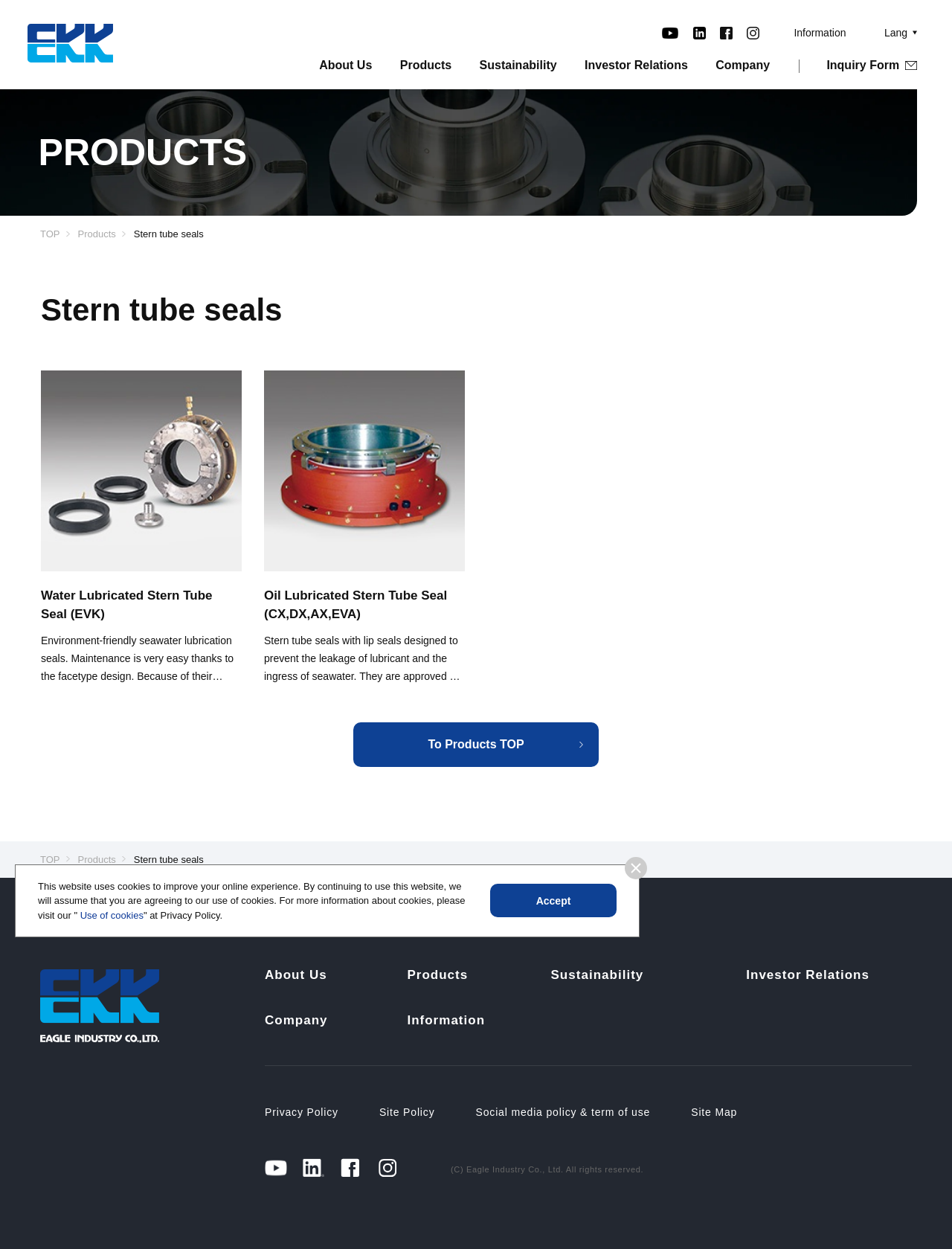What is the purpose of the 'Inquiry Form' link?
Using the image as a reference, answer the question with a short word or phrase.

To contact the company